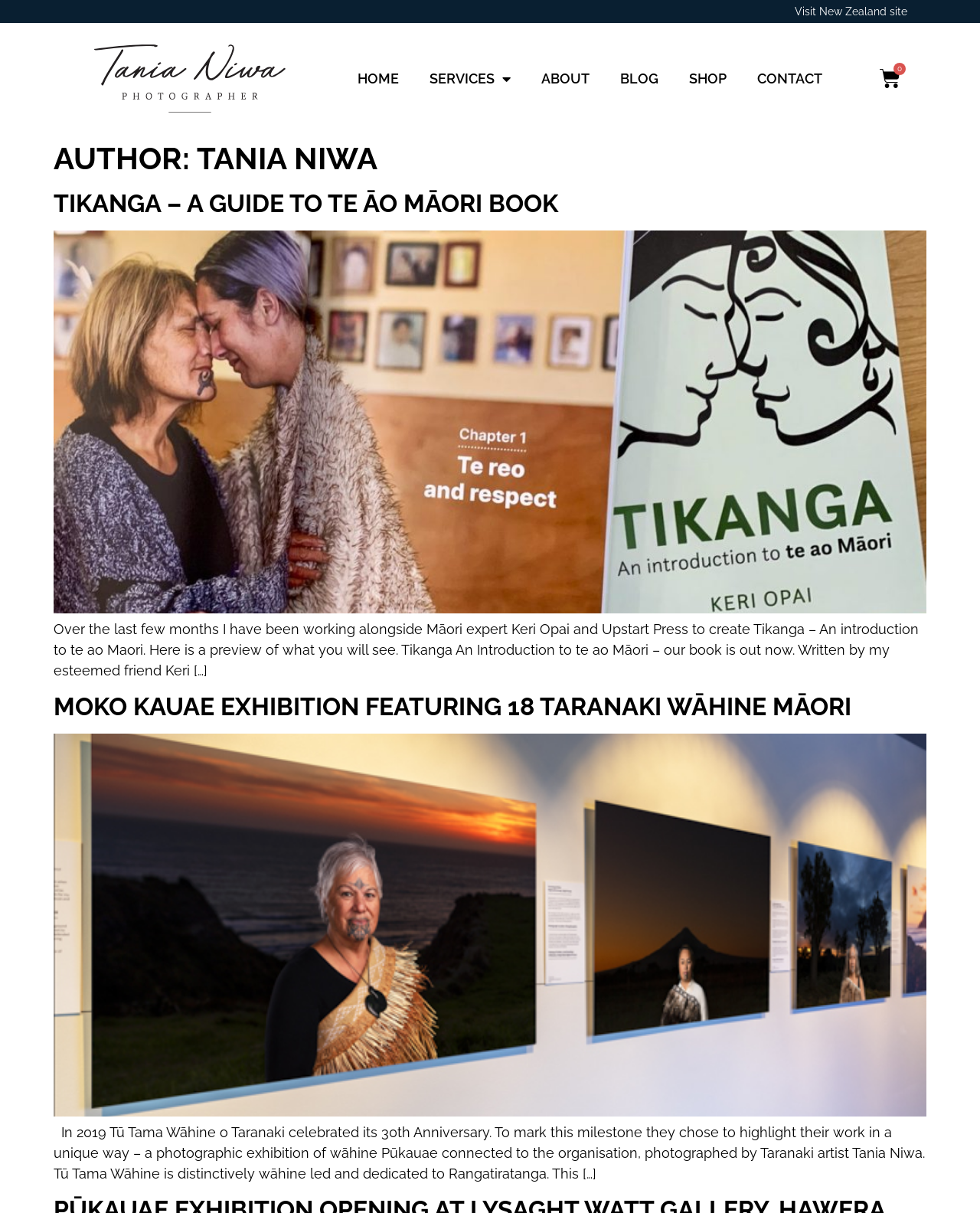What is the photographer's profession?
Use the information from the image to give a detailed answer to the question.

The article mentions that Tania Niwa is a Taranaki artist and photographer.